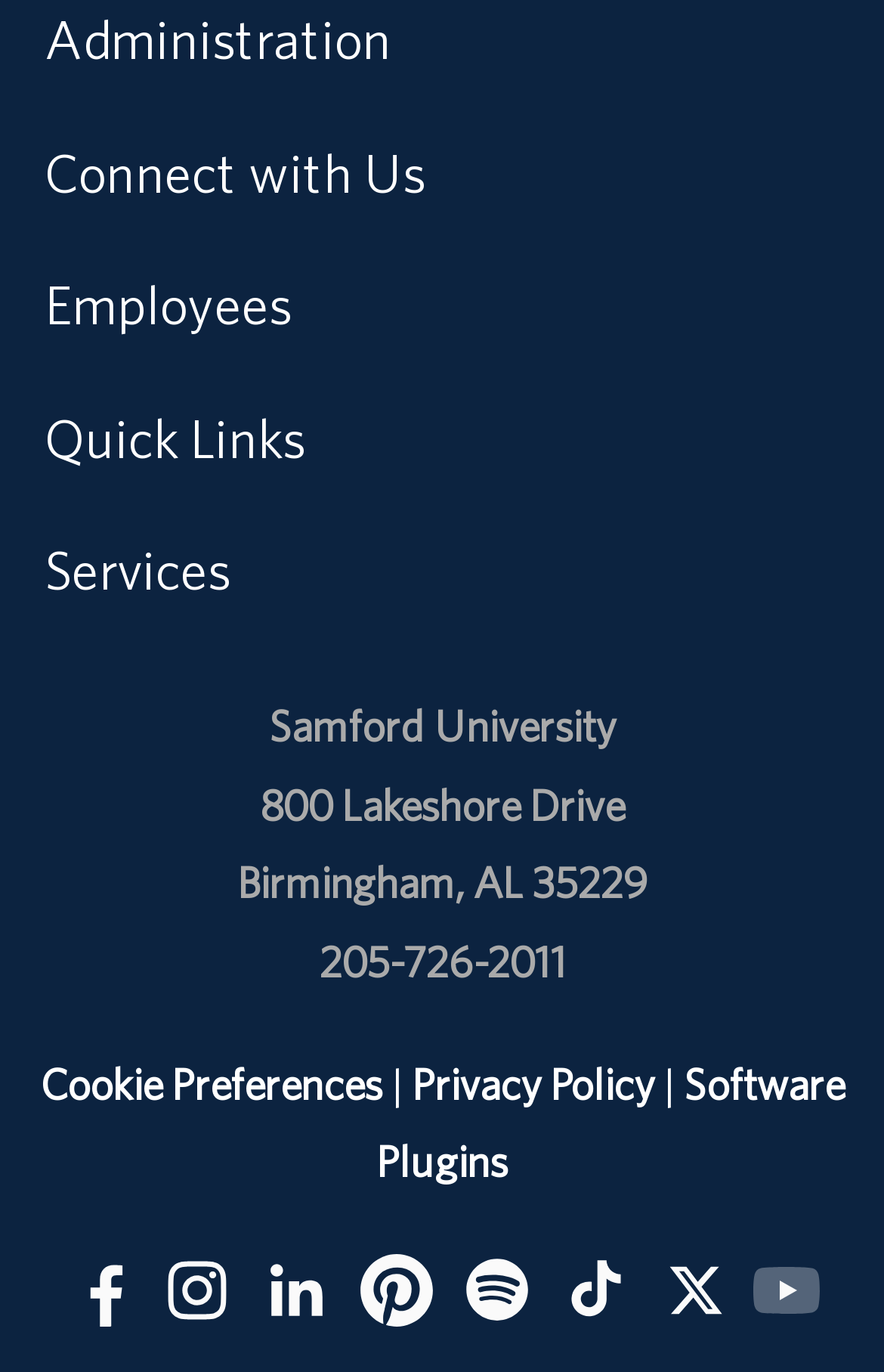Determine the bounding box coordinates for the area that needs to be clicked to fulfill this task: "View Privacy Policy". The coordinates must be given as four float numbers between 0 and 1, i.e., [left, top, right, bottom].

[0.465, 0.771, 0.74, 0.808]